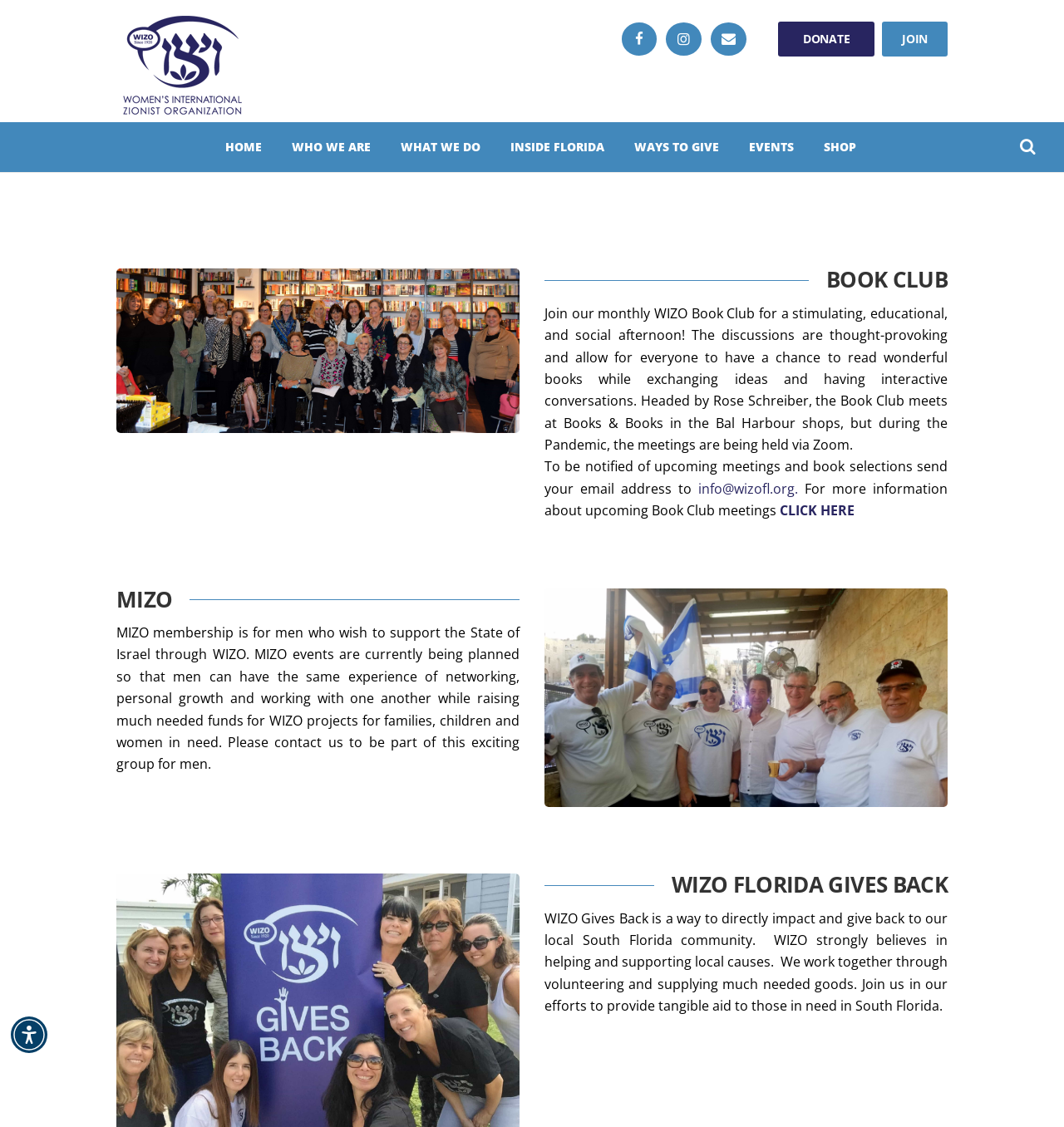Where are the Book Club meetings usually held?
Please give a well-detailed answer to the question.

I found the answer by reading the text under the heading 'BOOK CLUB', which mentions 'The Book Club meets at Books & Books in the Bal Harbour shops...'